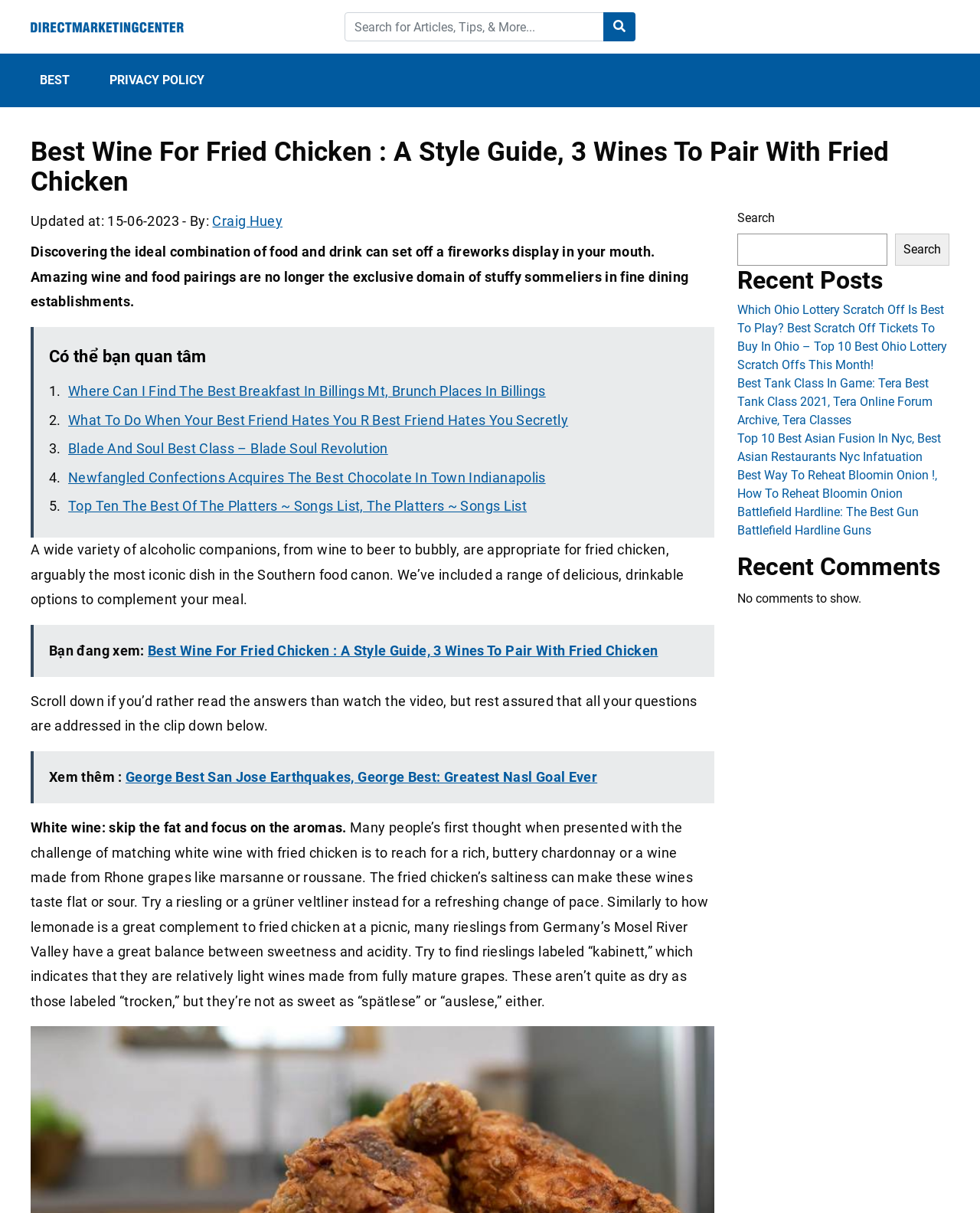Determine the bounding box coordinates for the clickable element to execute this instruction: "Read the article 'Where Can I Find The Best Breakfast In Billings Mt, Brunch Places In Billings'". Provide the coordinates as four float numbers between 0 and 1, i.e., [left, top, right, bottom].

[0.07, 0.316, 0.557, 0.329]